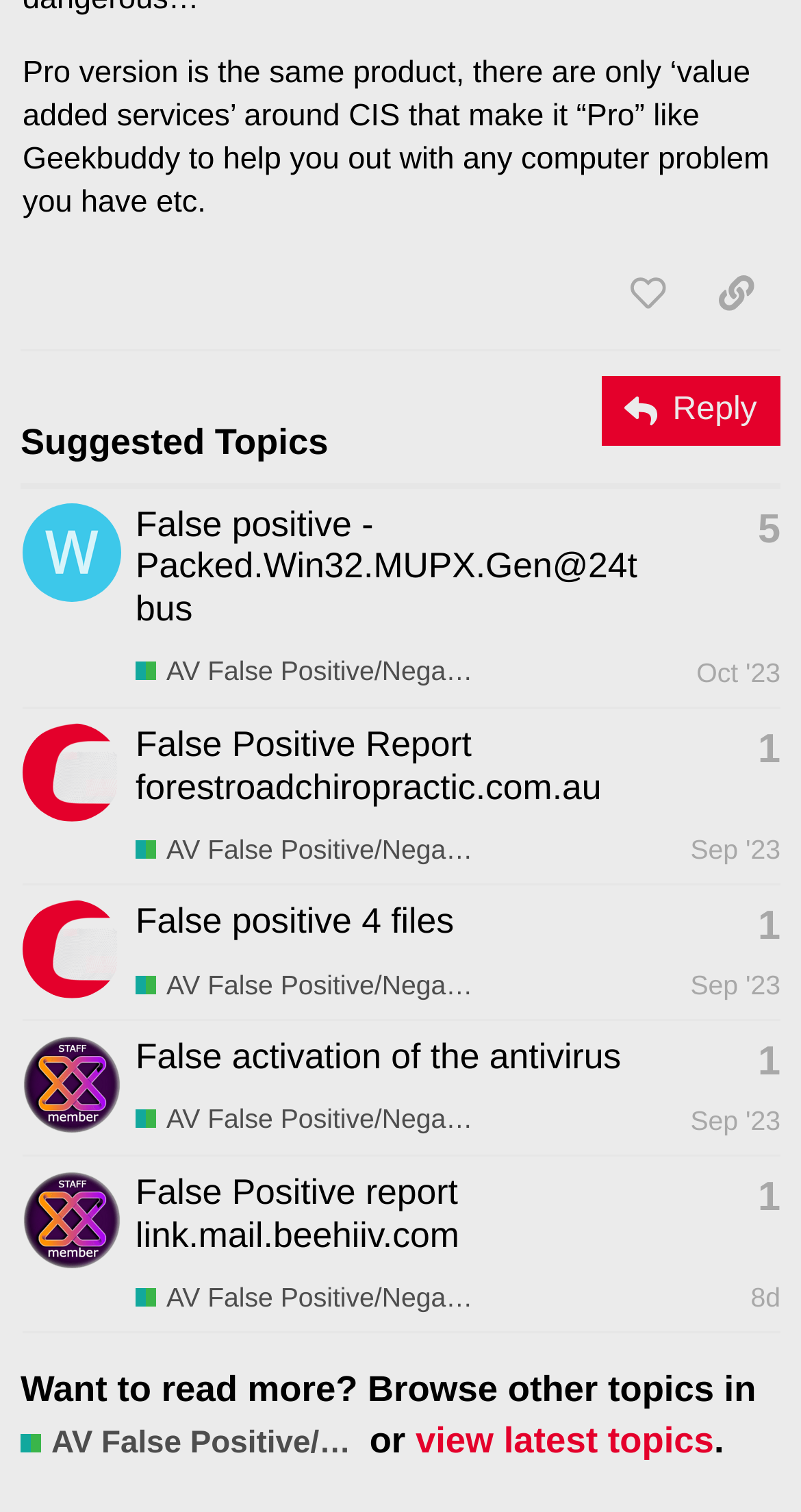How many replies does the second topic have?
Look at the image and answer the question using a single word or phrase.

1